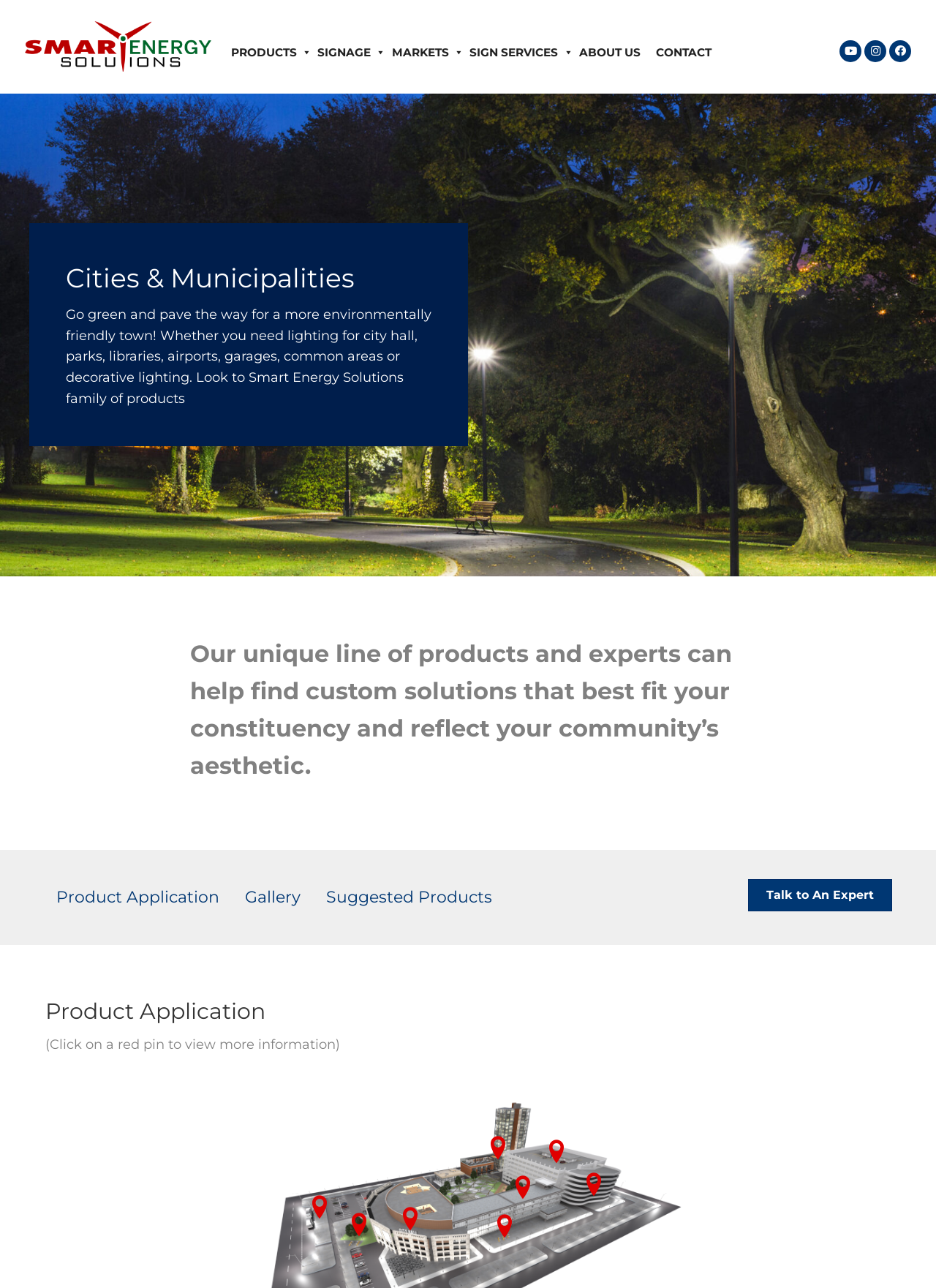Given the description: "Sign Services", determine the bounding box coordinates of the UI element. The coordinates should be formatted as four float numbers between 0 and 1, [left, top, right, bottom].

[0.587, 0.011, 0.724, 0.085]